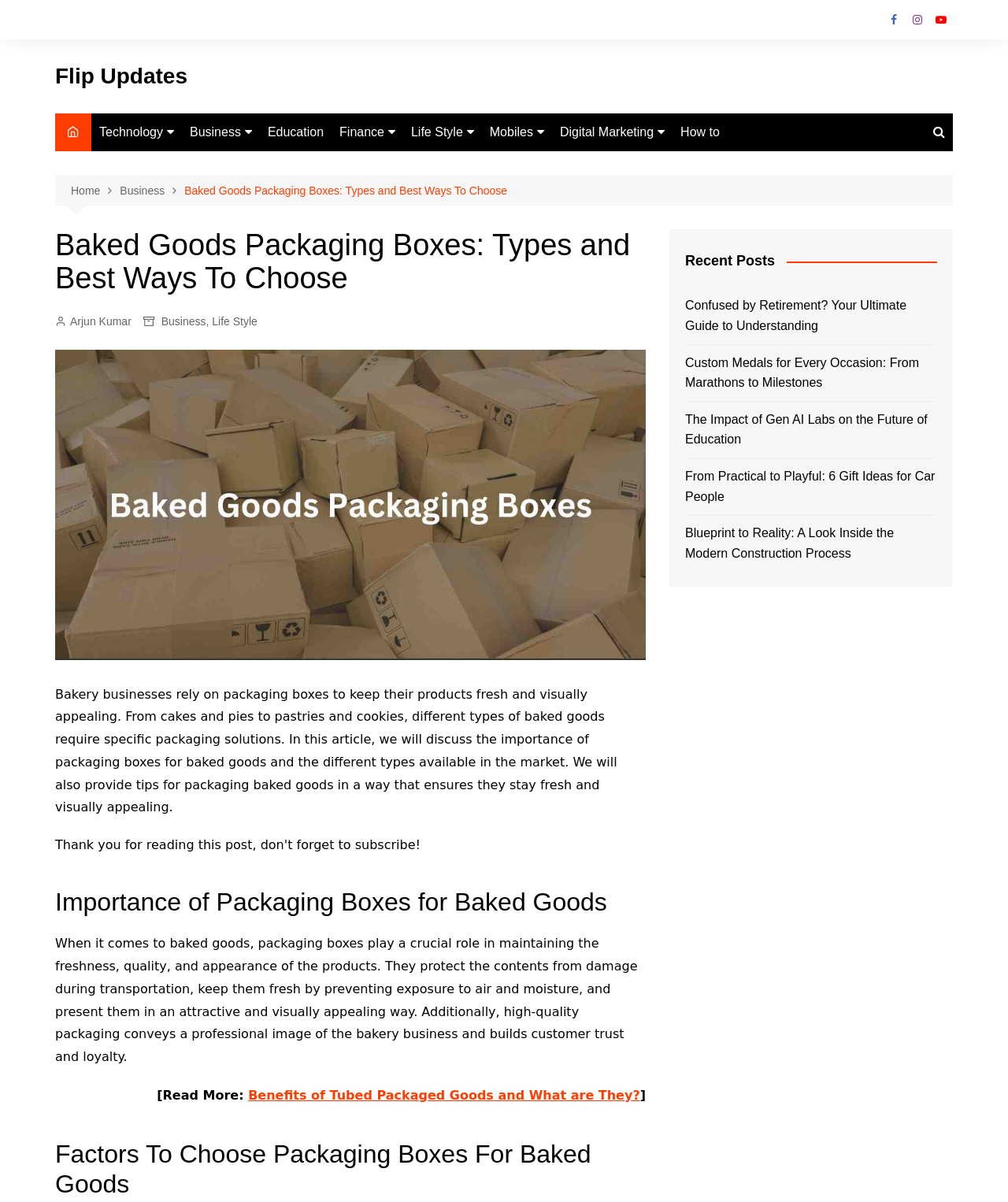Identify the bounding box coordinates of the area you need to click to perform the following instruction: "Learn about the importance of packaging boxes for baked goods".

[0.055, 0.738, 0.641, 0.763]